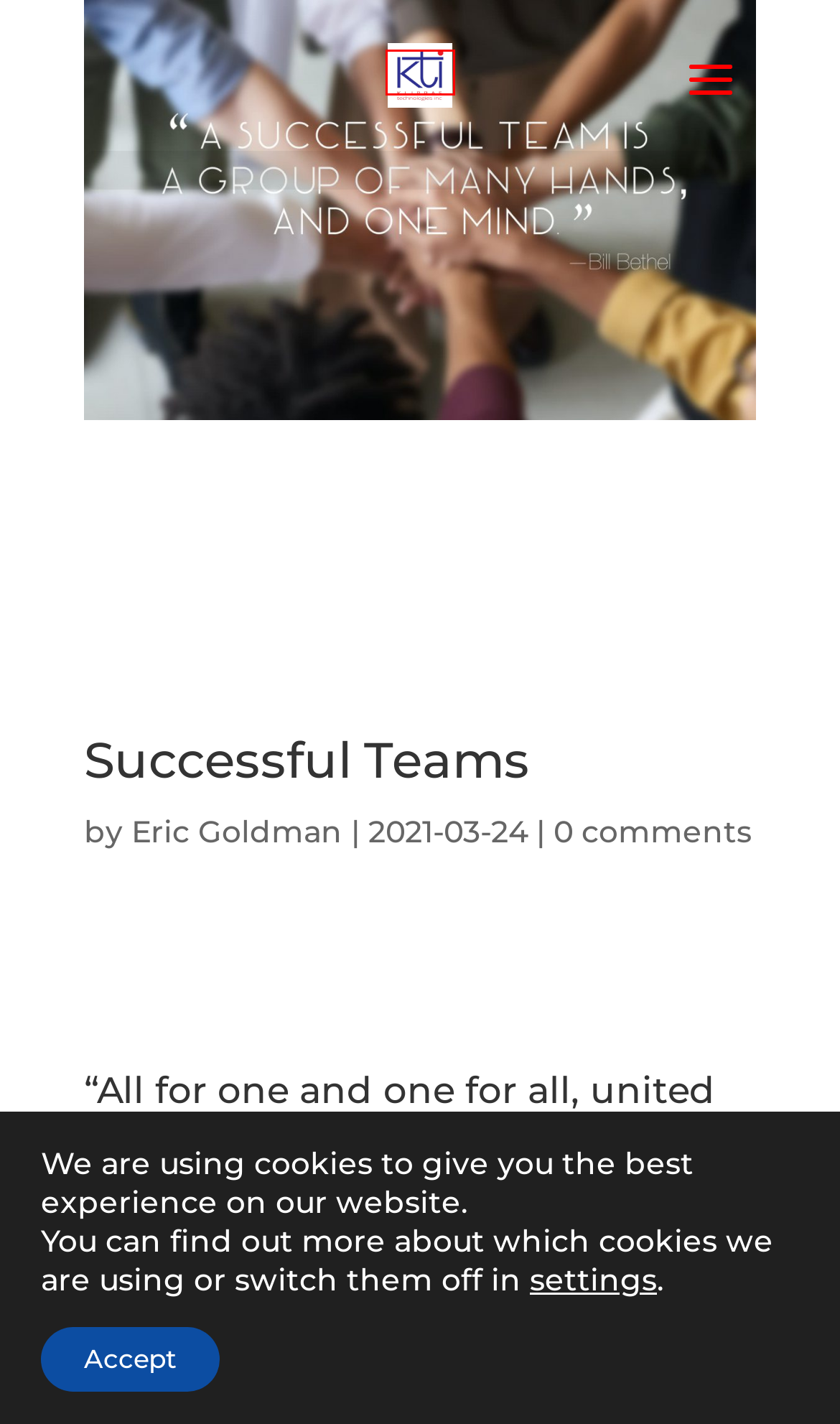View the screenshot of the webpage containing a red bounding box around a UI element. Select the most fitting webpage description for the new page shown after the element in the red bounding box is clicked. Here are the candidates:
A. Forum | klippas
B. Home - klippas
C. Take Control: Seven Steps to Independence - klippas
D. Take Control #6 - klippas
E. Take Control #4 - klippas
F. Take Control #8 - klippas
G. Take Control #5 - klippas
H. Terms of Service - klippas

B